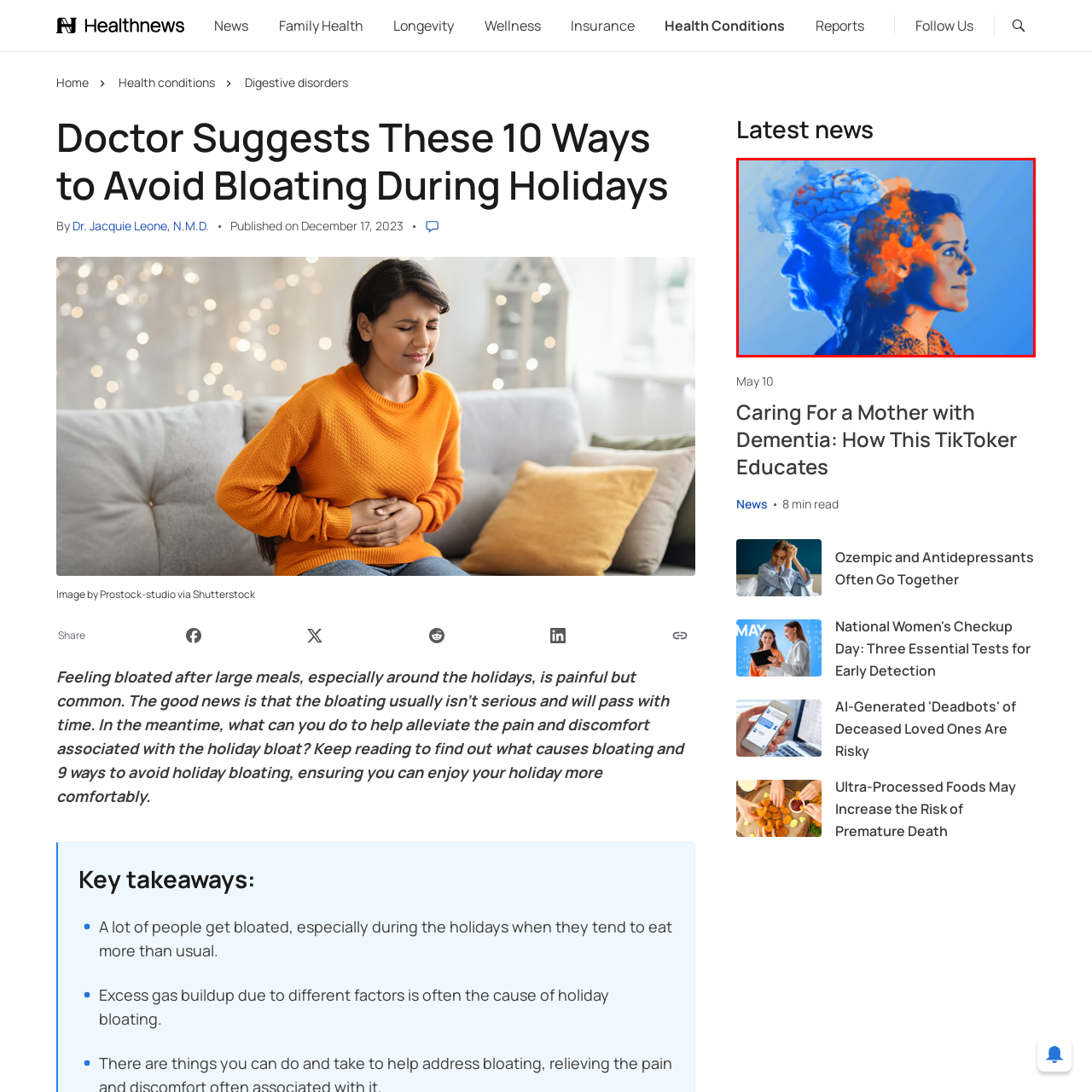Observe the area inside the red box, What emotion does the facial expression of the younger woman convey? Respond with a single word or phrase.

Hope and vitality